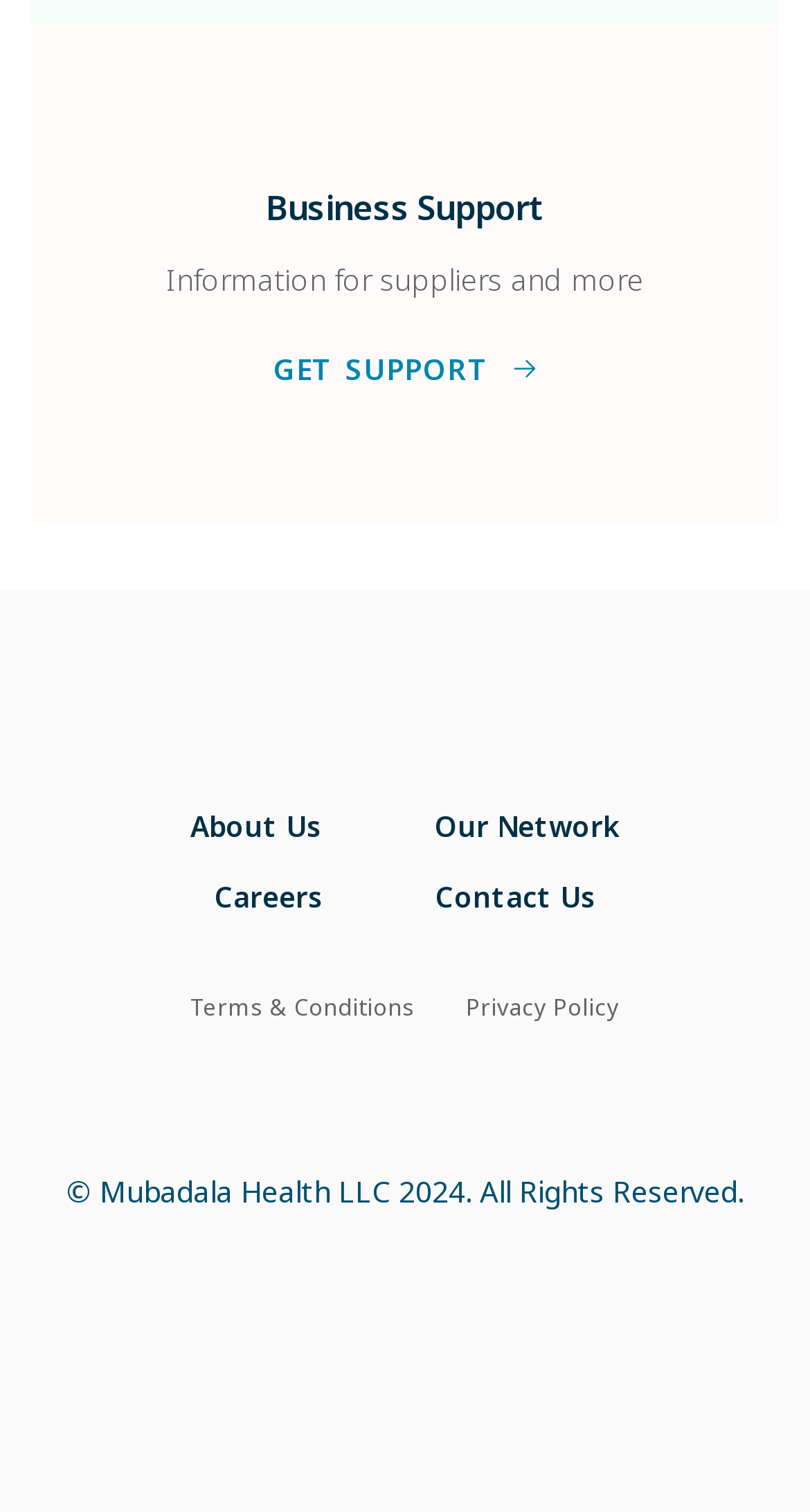Determine the coordinates of the bounding box that should be clicked to complete the instruction: "Visit About Us page". The coordinates should be represented by four float numbers between 0 and 1: [left, top, right, bottom].

[0.235, 0.524, 0.397, 0.571]